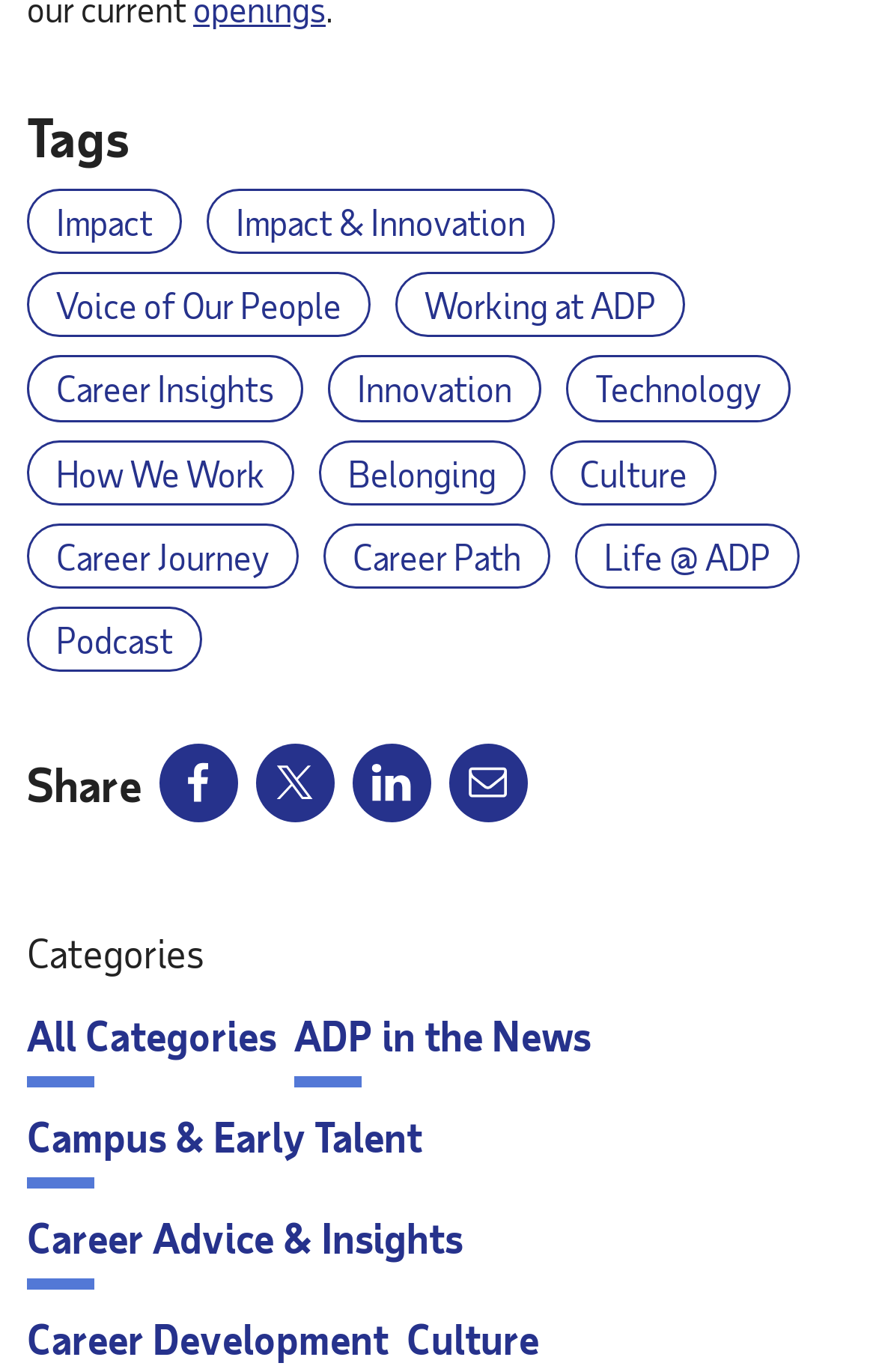Using the details from the image, please elaborate on the following question: What is the first tag listed?

I looked at the links under the 'Tags' heading and found that the first tag listed is 'Impact'.